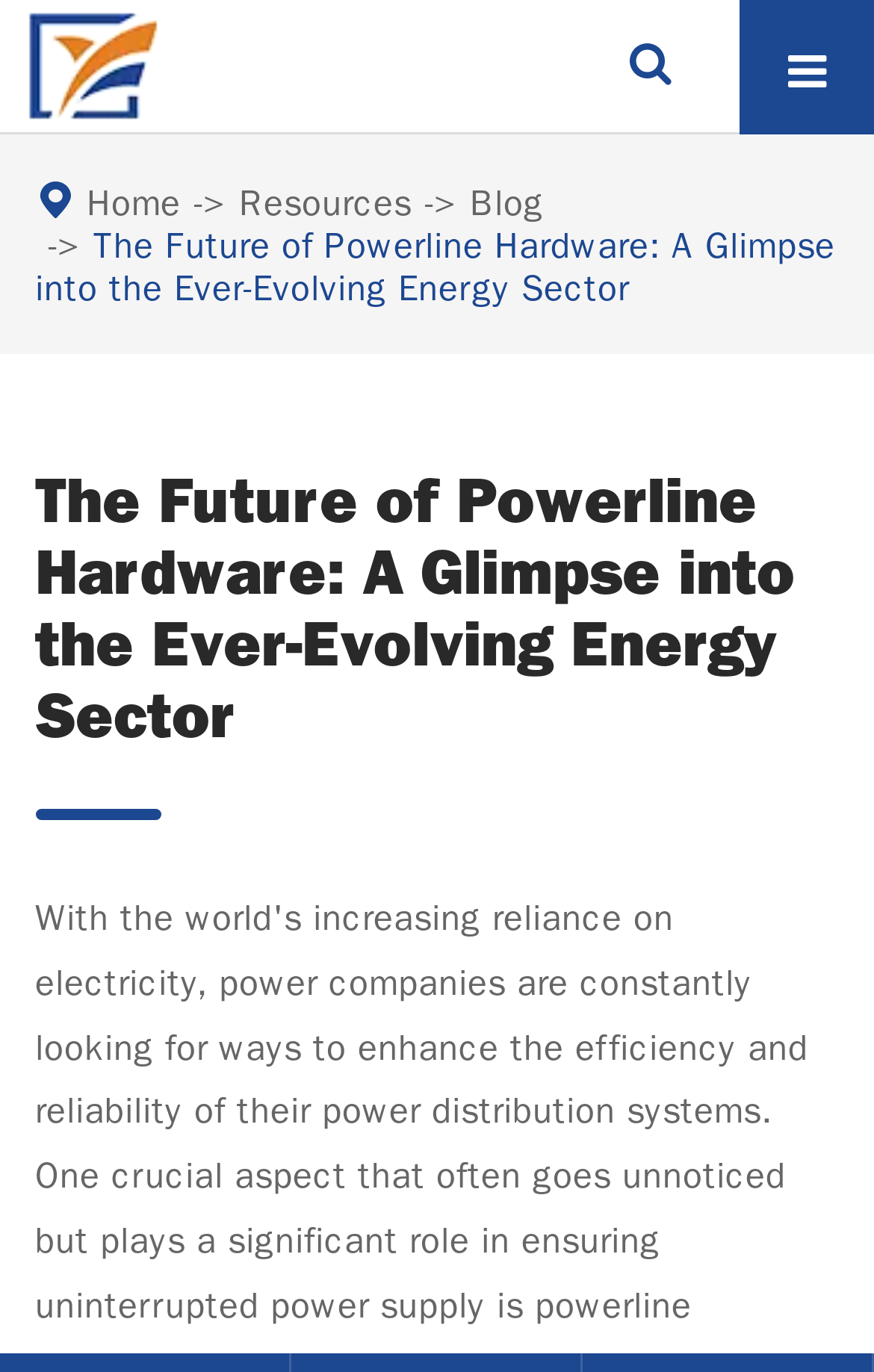What is the topic of the current webpage?
Please use the image to provide an in-depth answer to the question.

I determined the topic of the current webpage by reading the heading, which is 'The Future of Powerline Hardware: A Glimpse into the Ever-Evolving Energy Sector'.